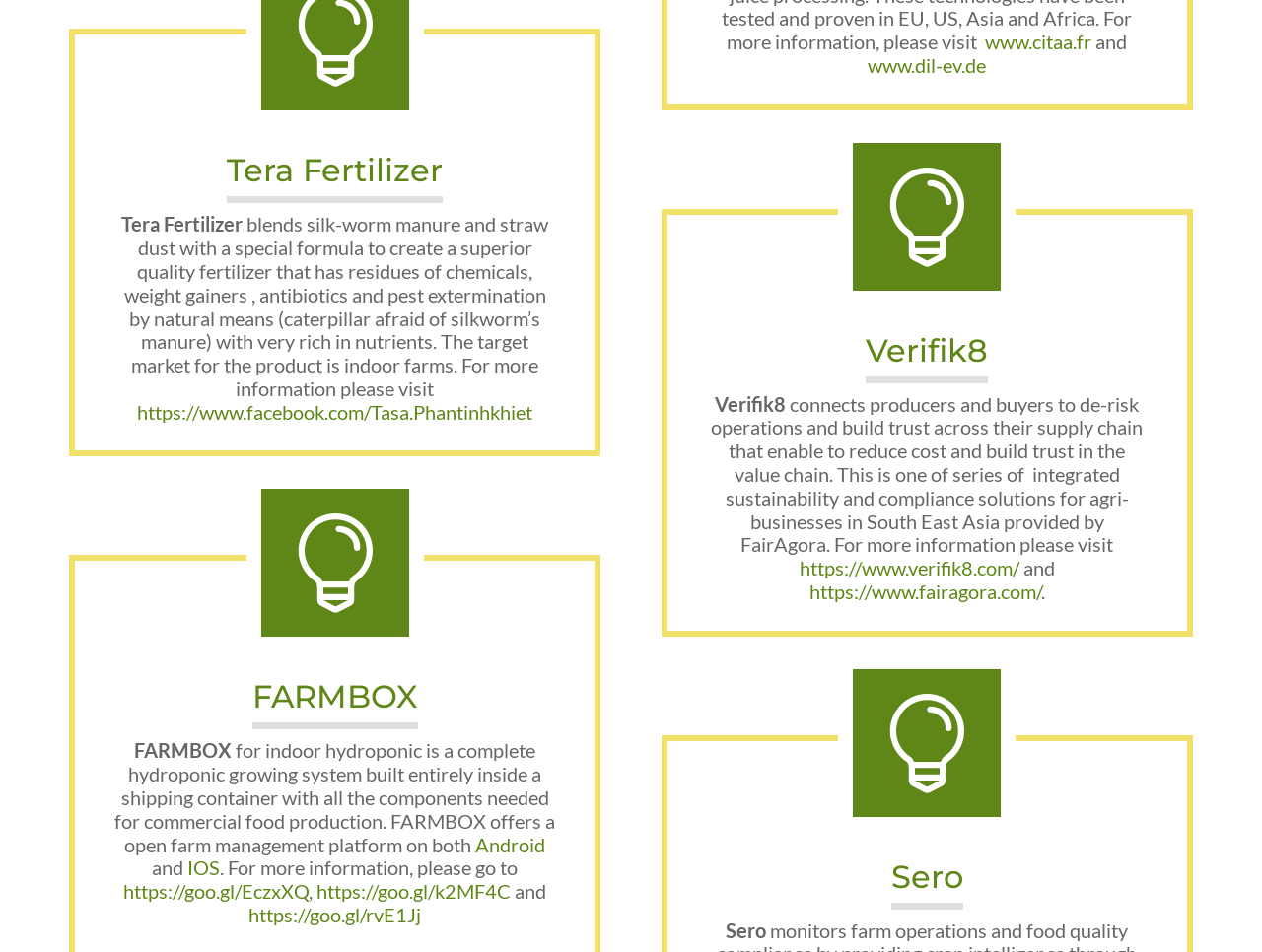Locate the bounding box for the described UI element: "Tera Fertilizer". Ensure the coordinates are four float numbers between 0 and 1, formatted as [left, top, right, bottom].

[0.18, 0.159, 0.351, 0.199]